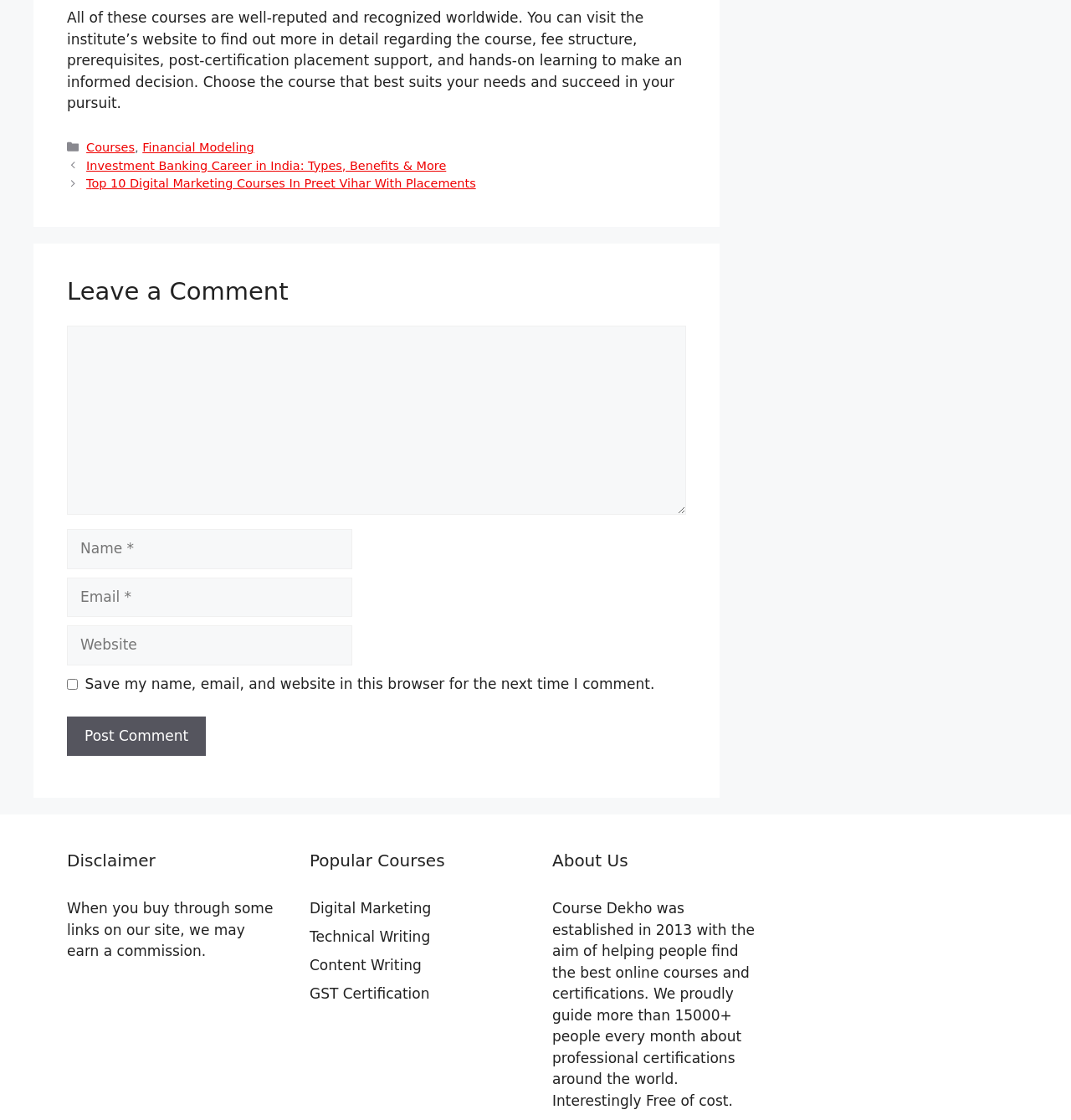Provide the bounding box for the UI element matching this description: "parent_node: Comment name="url" placeholder="Website"".

[0.062, 0.558, 0.329, 0.594]